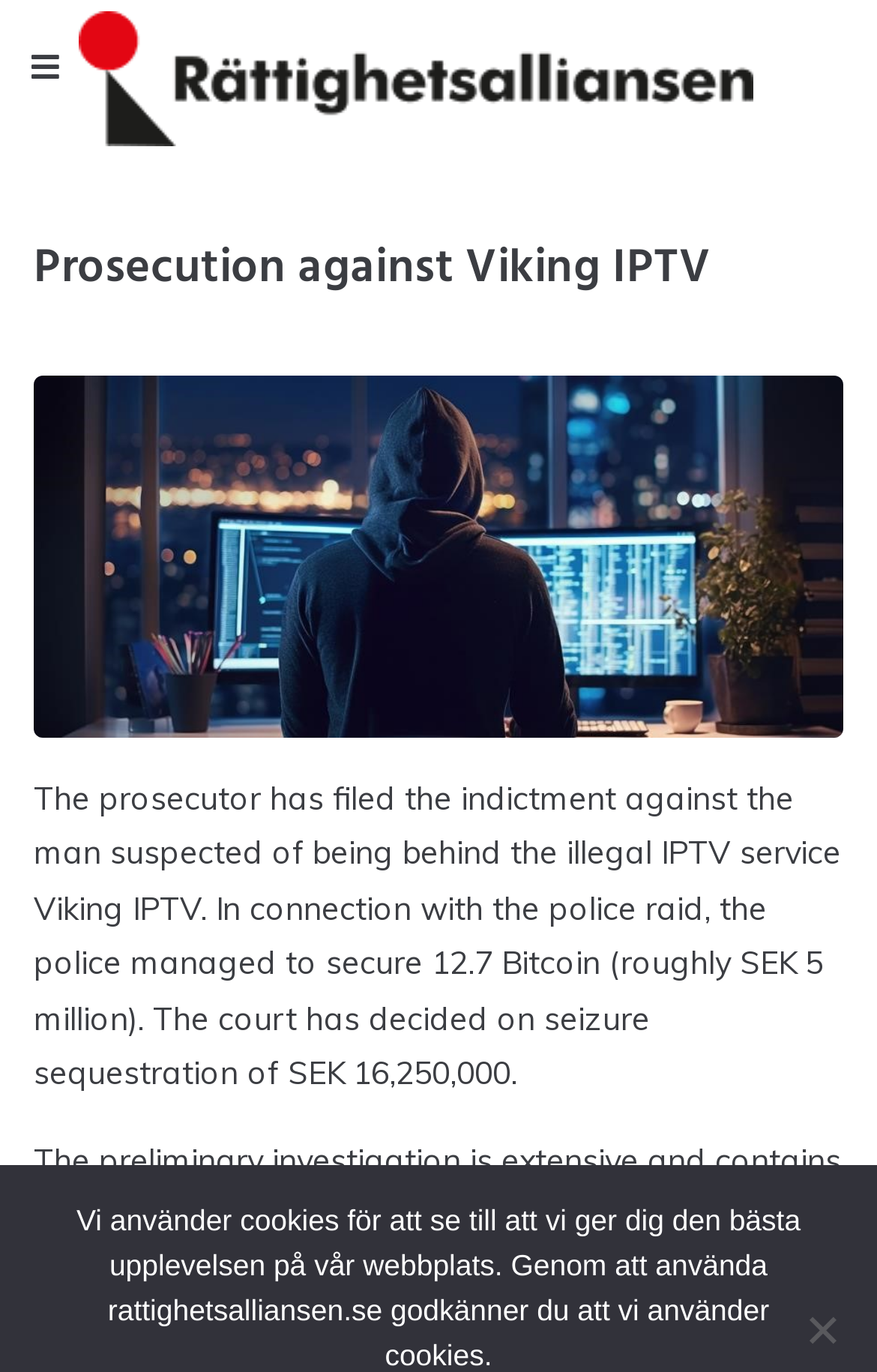Find the bounding box of the UI element described as follows: "alt="Rättighetsalliansen"".

[0.09, 0.008, 0.859, 0.107]